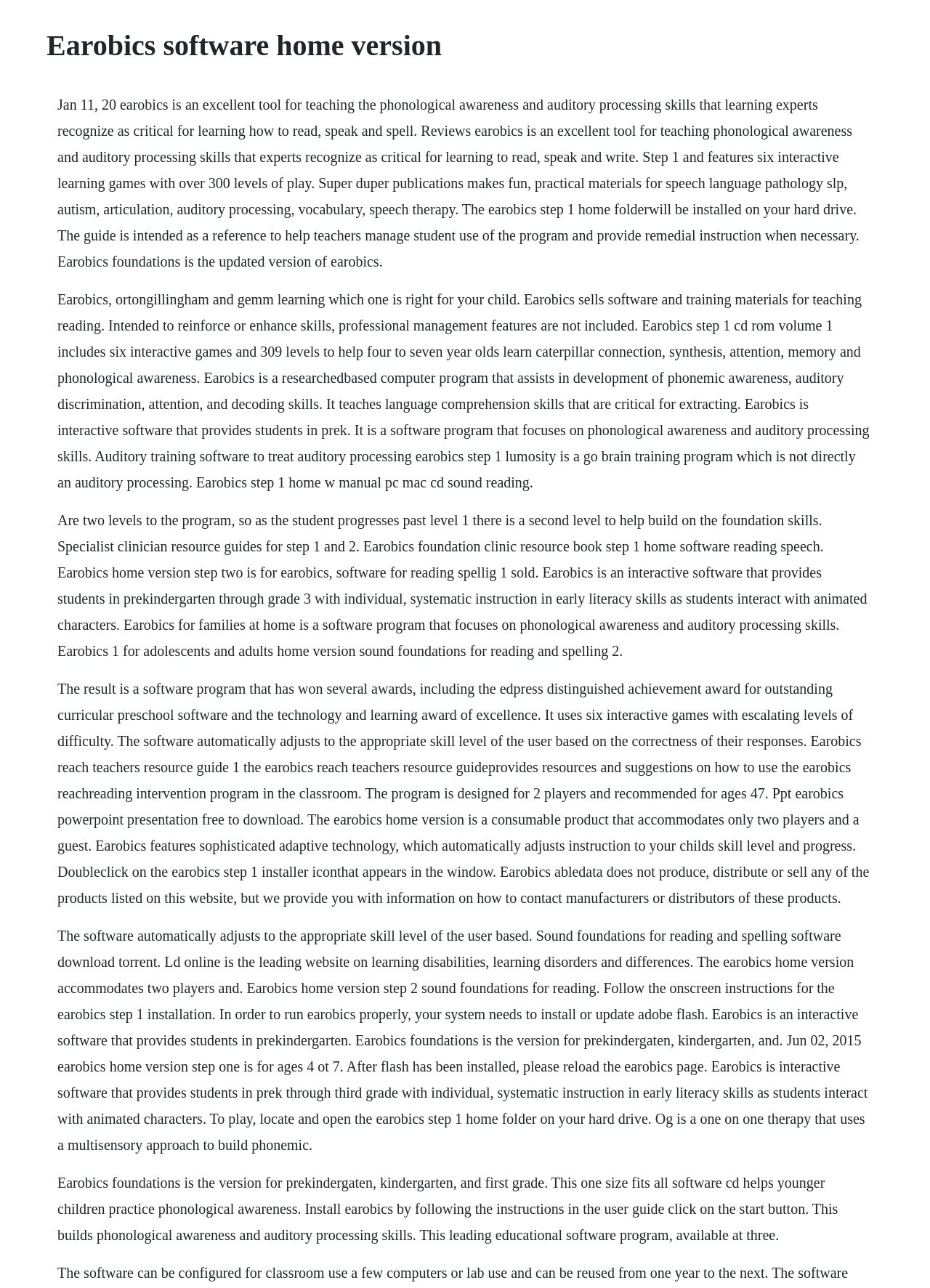What age range is Earobics Step 1 CD ROM Volume 1 suitable for?
Using the image, elaborate on the answer with as much detail as possible.

According to the webpage content, Earobics Step 1 CD ROM Volume 1 includes six interactive games and 309 levels to help four to seven year olds learn caterpillar connection, synthesis, attention, memory, and phonological awareness.